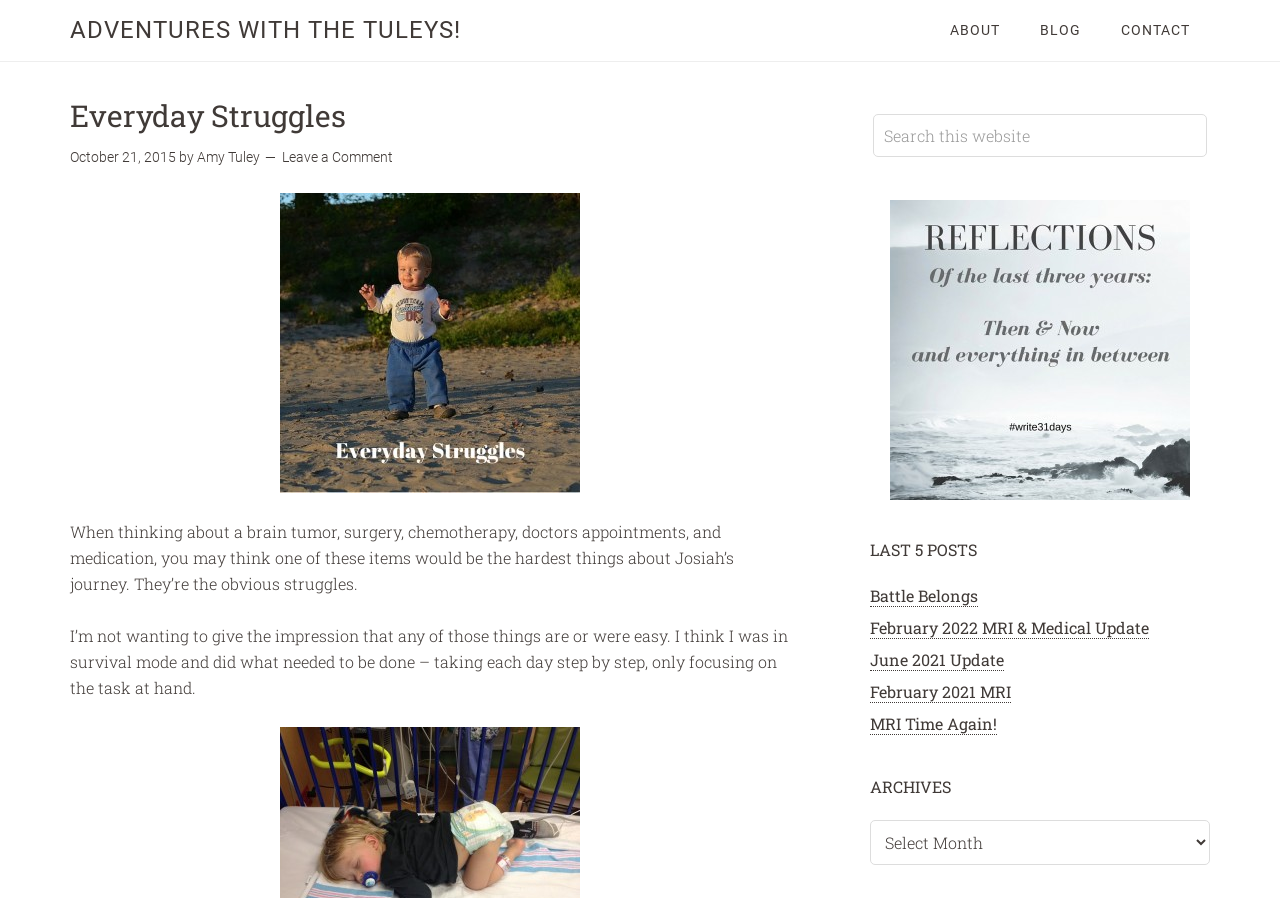Please identify the bounding box coordinates of the area that needs to be clicked to fulfill the following instruction: "Click on the 'ADVENTURES WITH THE TULEYS!' link."

[0.055, 0.018, 0.36, 0.049]